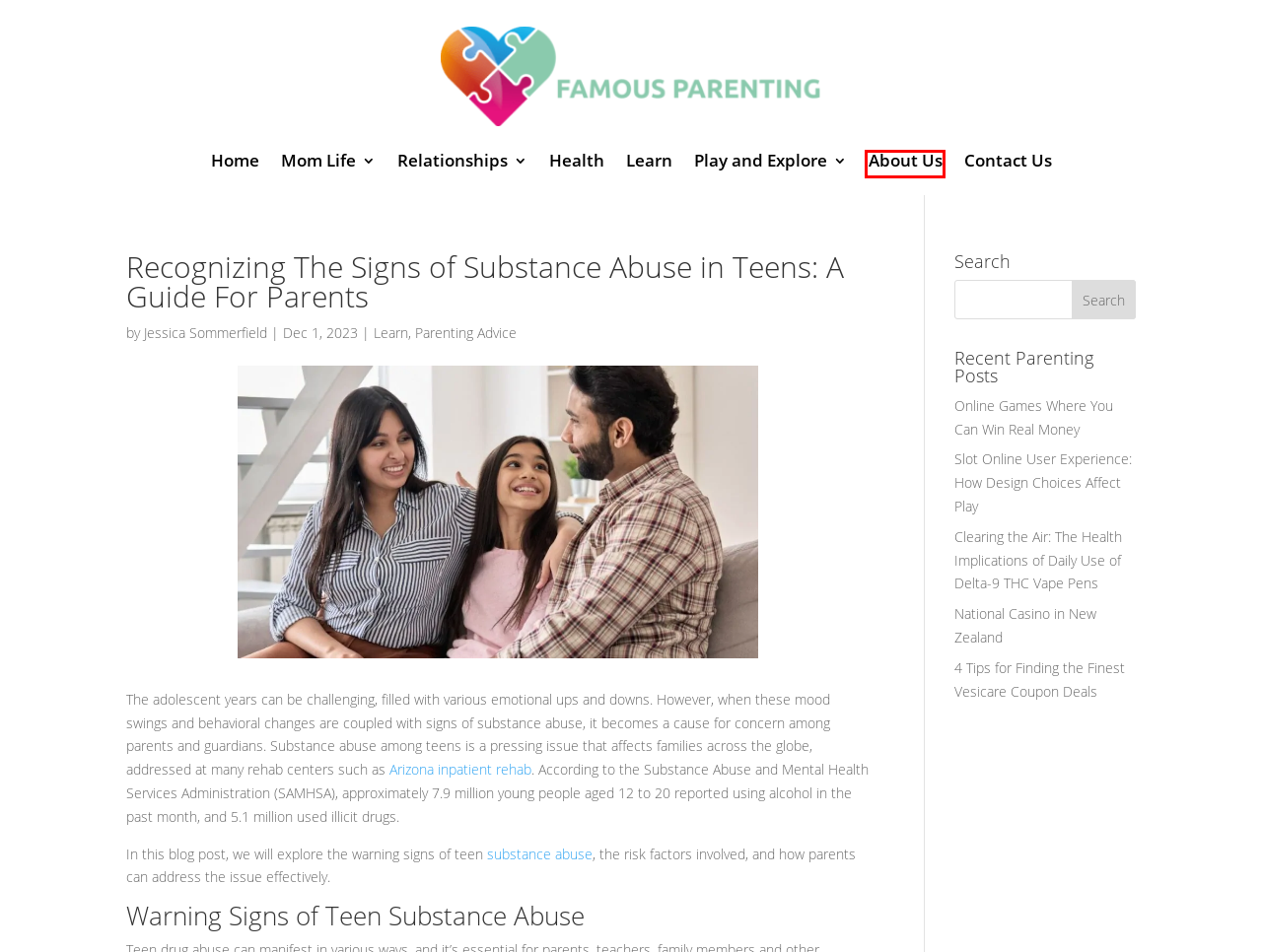You are given a screenshot of a webpage with a red bounding box around an element. Choose the most fitting webpage description for the page that appears after clicking the element within the red bounding box. Here are the candidates:
A. Elevate Recovery | Drug & Alcohol Rehab Center in Massachusetts
B. Famous Parenting - Explore the Journey of Mom Life, Delve into Relationships, and Prioritize Health
C. Slot Online User Experience: How Design Choices Affect Play - Famous Parenting
D. Online games as a universal tool for making real money on the Internet
E. About Us At Famous Parenting - Famous Parenting
F. Learn Archives - Famous Parenting
G. 4 Tips for Finding the Finest Vesicare Coupon Deals - Famous Parenting
H. Clearing the Air: The Health Implications of Daily Use of Delta-9 THC Vape Pens - Famous Parenting

E